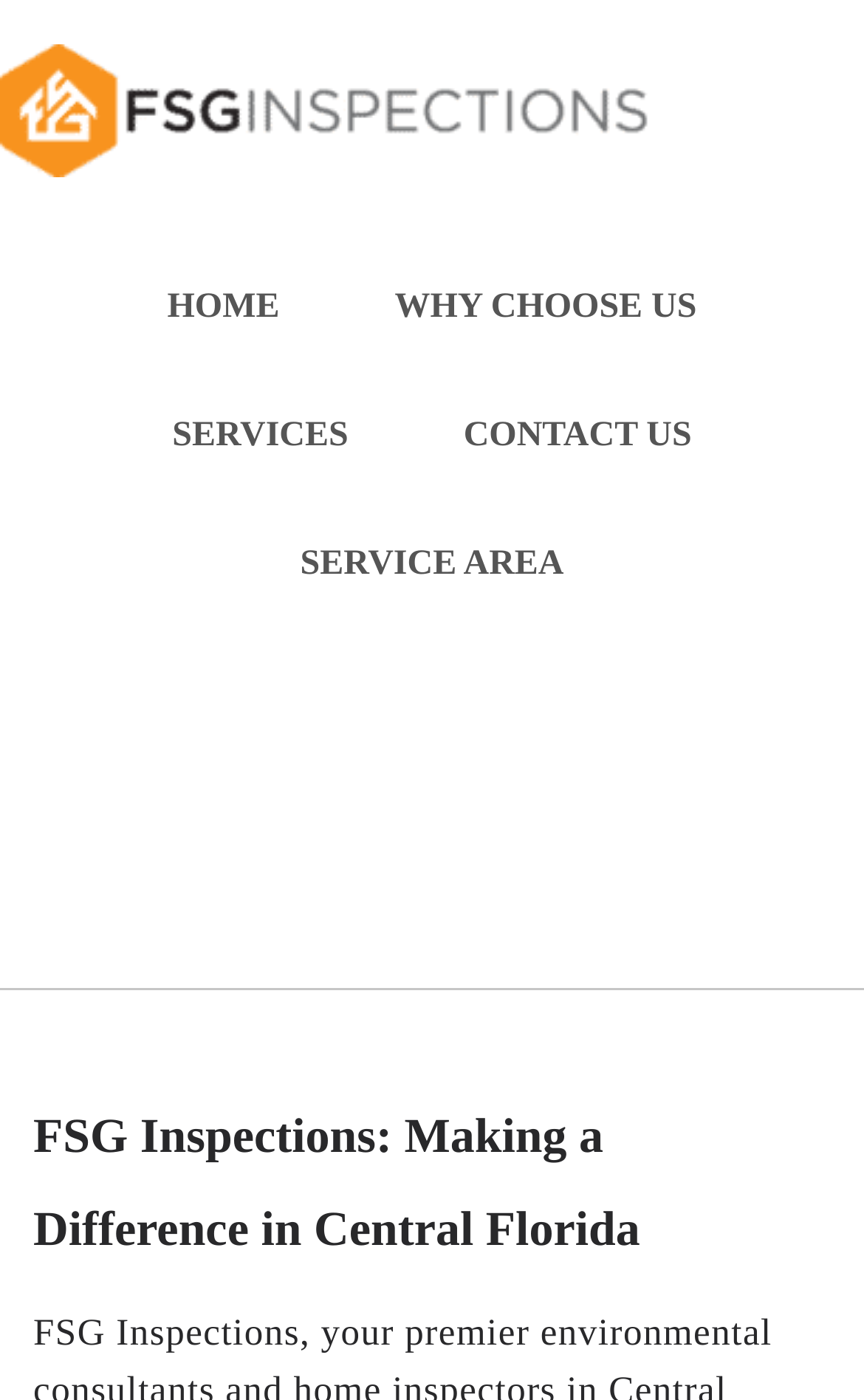Generate a comprehensive description of the webpage content.

The webpage is about FSG Inspections, a home inspection service provider in Florida. At the top-left corner, there is a logo of FSG Inspections, which is a link to the homepage. Below the logo, there is a navigation menu with five links: "HOME", "WHY CHOOSE US", "SERVICES", "CONTACT US", and "SERVICE AREA". These links are positioned horizontally, with "HOME" on the left and "SERVICE AREA" on the right.

Further down the page, there is a heading that reads "FSG Inspections: Making a Difference in Central Florida". This heading is centered and takes up most of the width of the page. The text describes the company's mission and focus on Central Florida.

The webpage also highlights the company's regular and extended coverage areas, which include Seminole, Orange, and Osceola Counties, as well as Volusia, Lake, and Polk Counties, respectively.